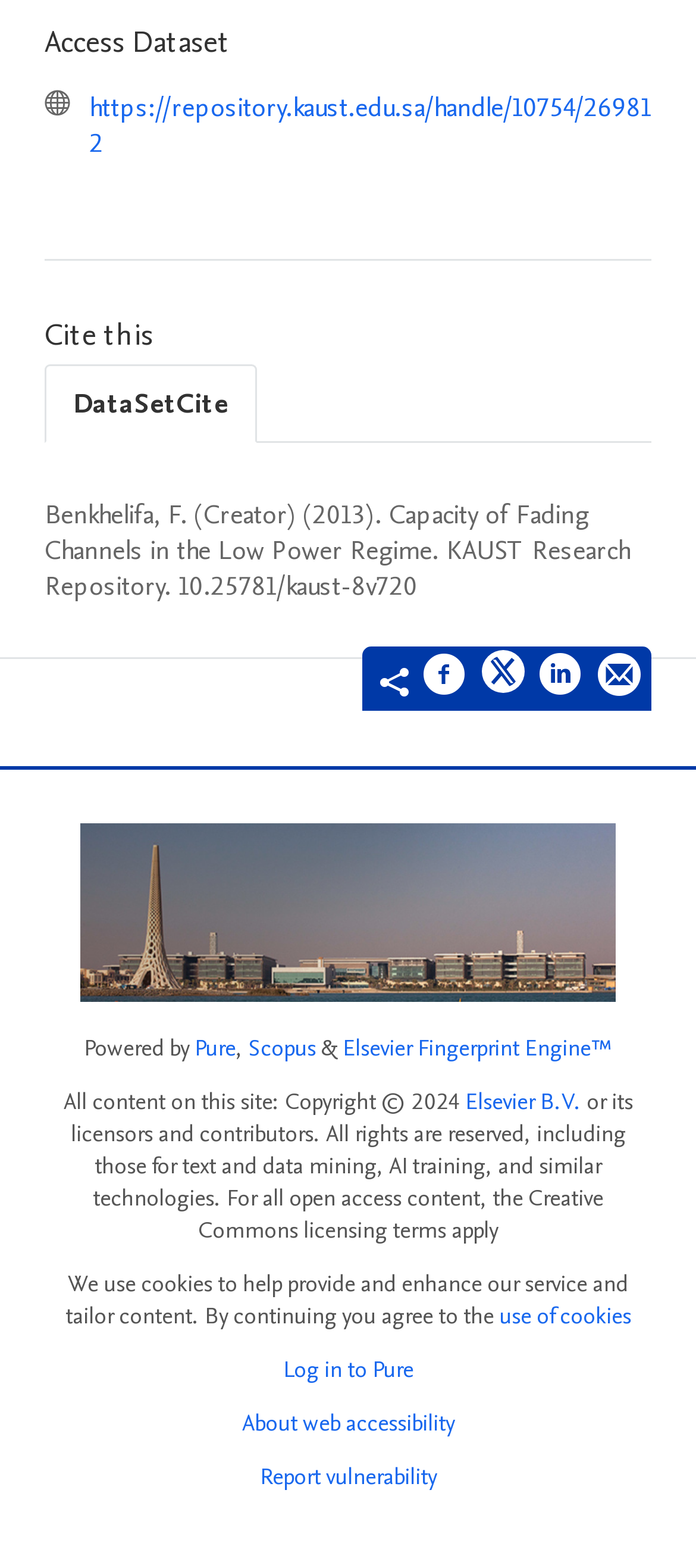For the following element description, predict the bounding box coordinates in the format (top-left x, top-left y, bottom-right x, bottom-right y). All values should be floating point numbers between 0 and 1. Description: Log in to Pure

[0.406, 0.863, 0.594, 0.884]